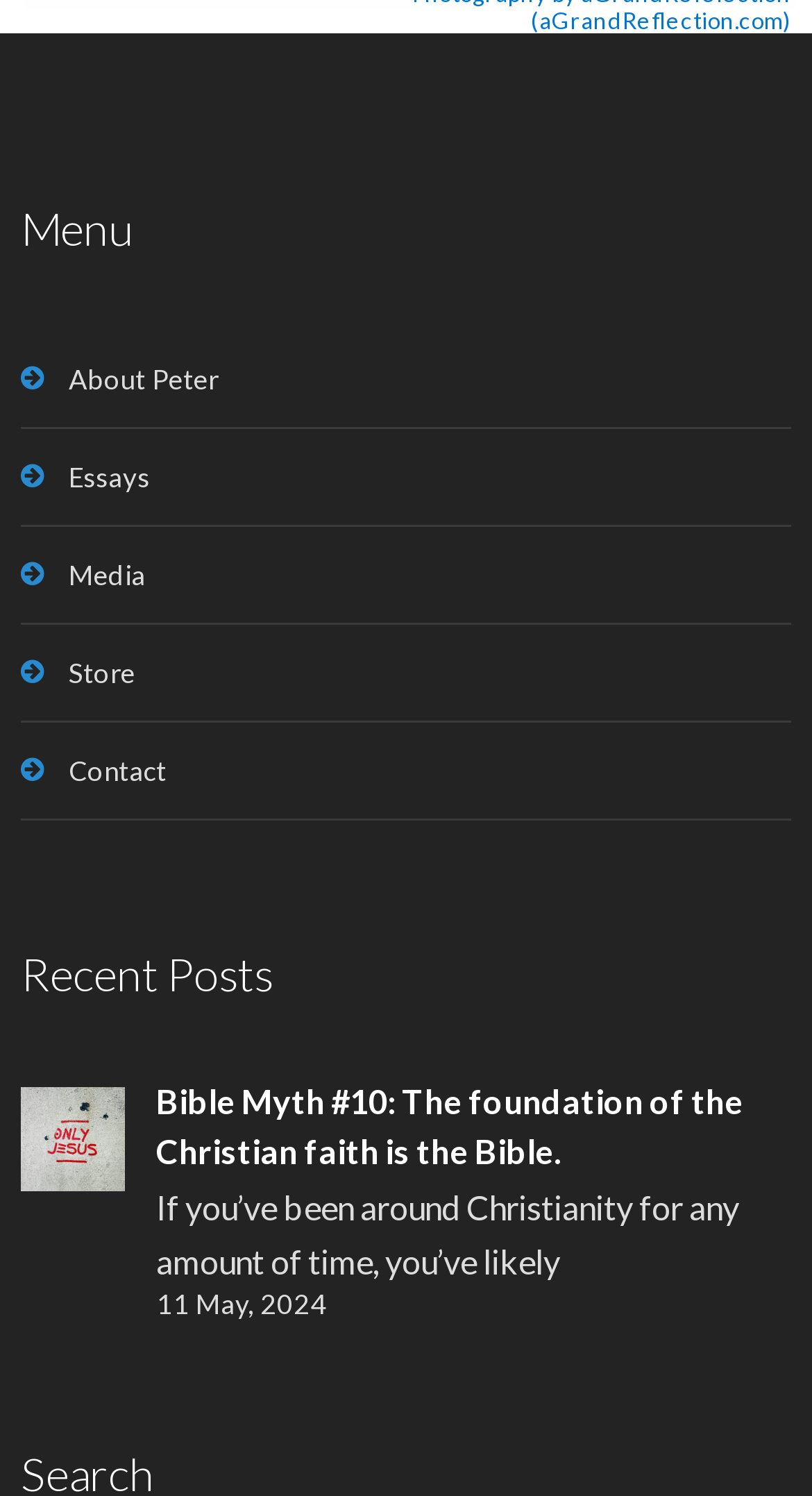What is the date of the latest article?
Using the information from the image, answer the question thoroughly.

The date of the latest article can be found under the 'Recent Posts' heading. The date is displayed as '11 May, 2024', which suggests that the latest article was published on this date.